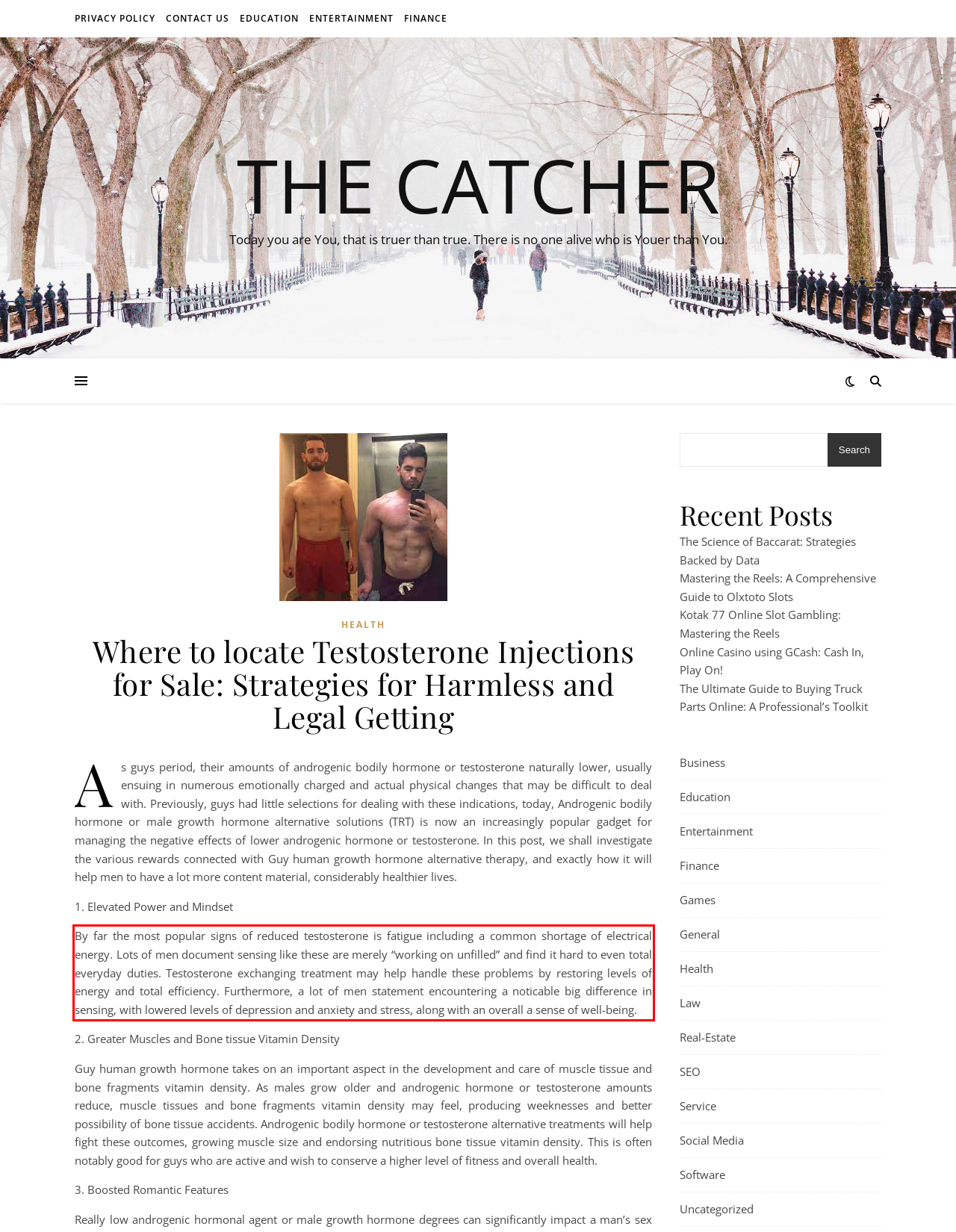You are looking at a screenshot of a webpage with a red rectangle bounding box. Use OCR to identify and extract the text content found inside this red bounding box.

By far the most popular signs of reduced testosterone is fatigue including a common shortage of electrical energy. Lots of men document sensing like these are merely “working on unfilled” and find it hard to even total everyday duties. Testosterone exchanging treatment may help handle these problems by restoring levels of energy and total efficiency. Furthermore, a lot of men statement encountering a noticable big difference in sensing, with lowered levels of depression and anxiety and stress, along with an overall a sense of well-being.